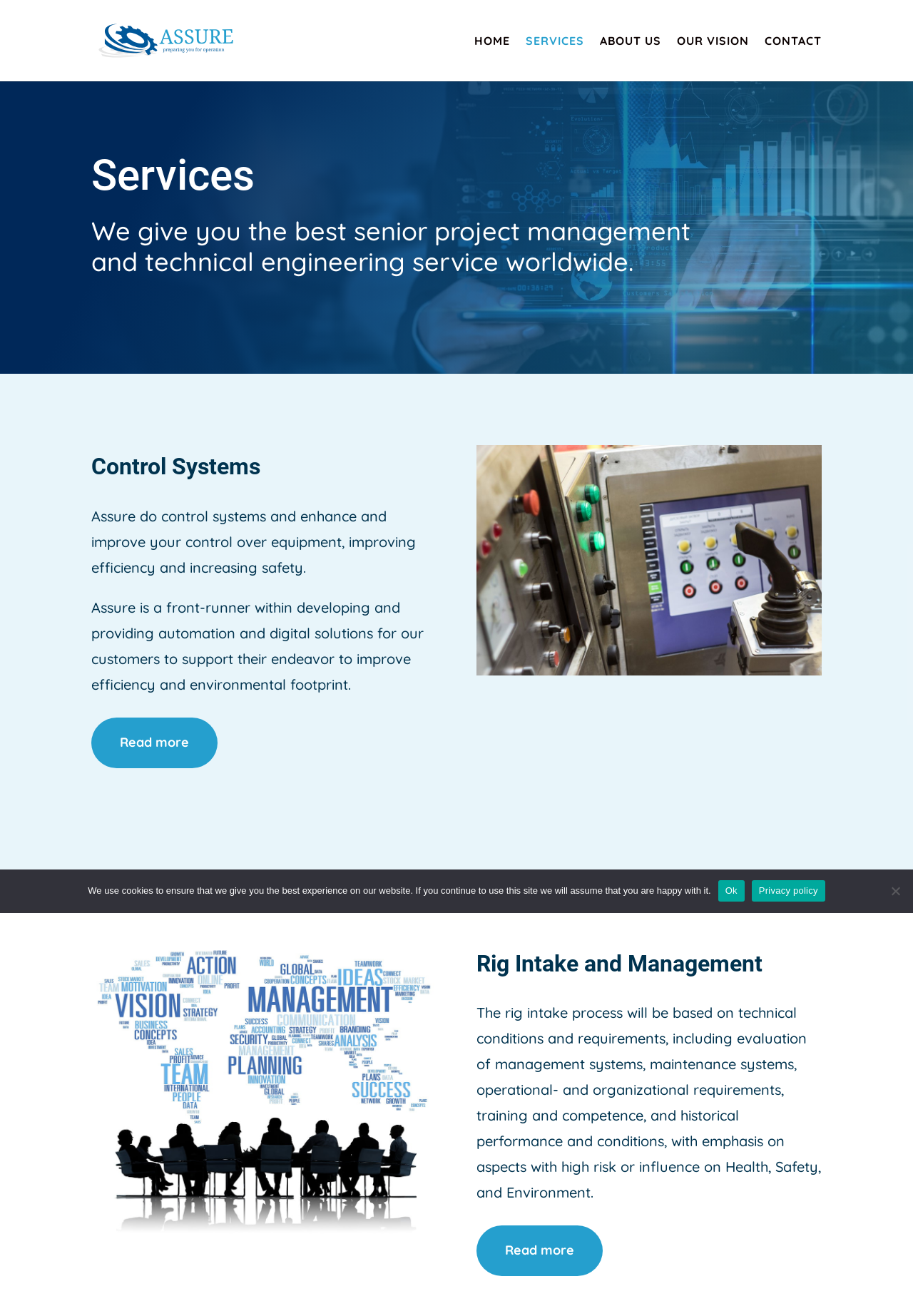Illustrate the webpage with a detailed description.

The webpage is about the services offered by Assure, a company that provides senior project management and technical engineering services worldwide. At the top left of the page, there is a logo of Assure, accompanied by a link to the company's homepage. 

To the right of the logo, there is a navigation menu with links to different sections of the website, including HOME, SERVICES, ABOUT US, OUR VISION, and CONTACT. 

Below the navigation menu, there is a heading that reads "Services", followed by a brief description of the company's services. 

The page is divided into three sections, each with a heading and a brief description. The first section is about Control Systems, which explains how Assure can enhance and improve control over equipment, improving efficiency and increasing safety. 

The second section is about automation and digital solutions, which describes how Assure supports its customers in improving efficiency and environmental footprint. There is a "Read more" link at the bottom of this section.

The third section is about Rig Intake and Management, which explains the process of evaluating technical conditions and requirements, including maintenance systems, operational- and organizational requirements, training, and competence. There is another "Read more" link at the bottom of this section.

On the right side of the page, there is a large image that spans across the three sections. At the bottom of the page, there is a cookie notice dialog with a message about the use of cookies on the website. The dialog has an "Ok" button, a "Privacy policy" link, and a "No" button.